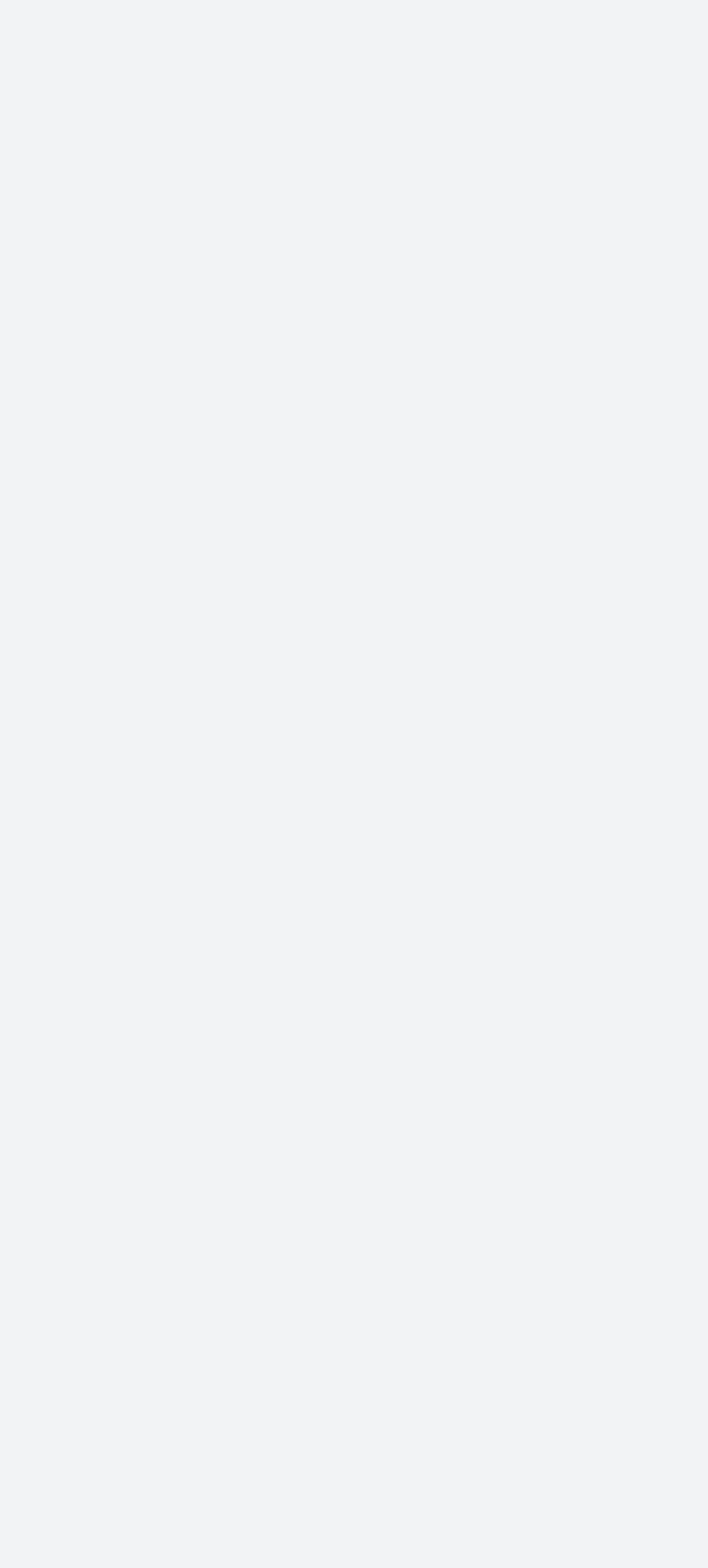Please identify the bounding box coordinates of the area I need to click to accomplish the following instruction: "Select Montecristo No.2".

[0.079, 0.381, 0.446, 0.547]